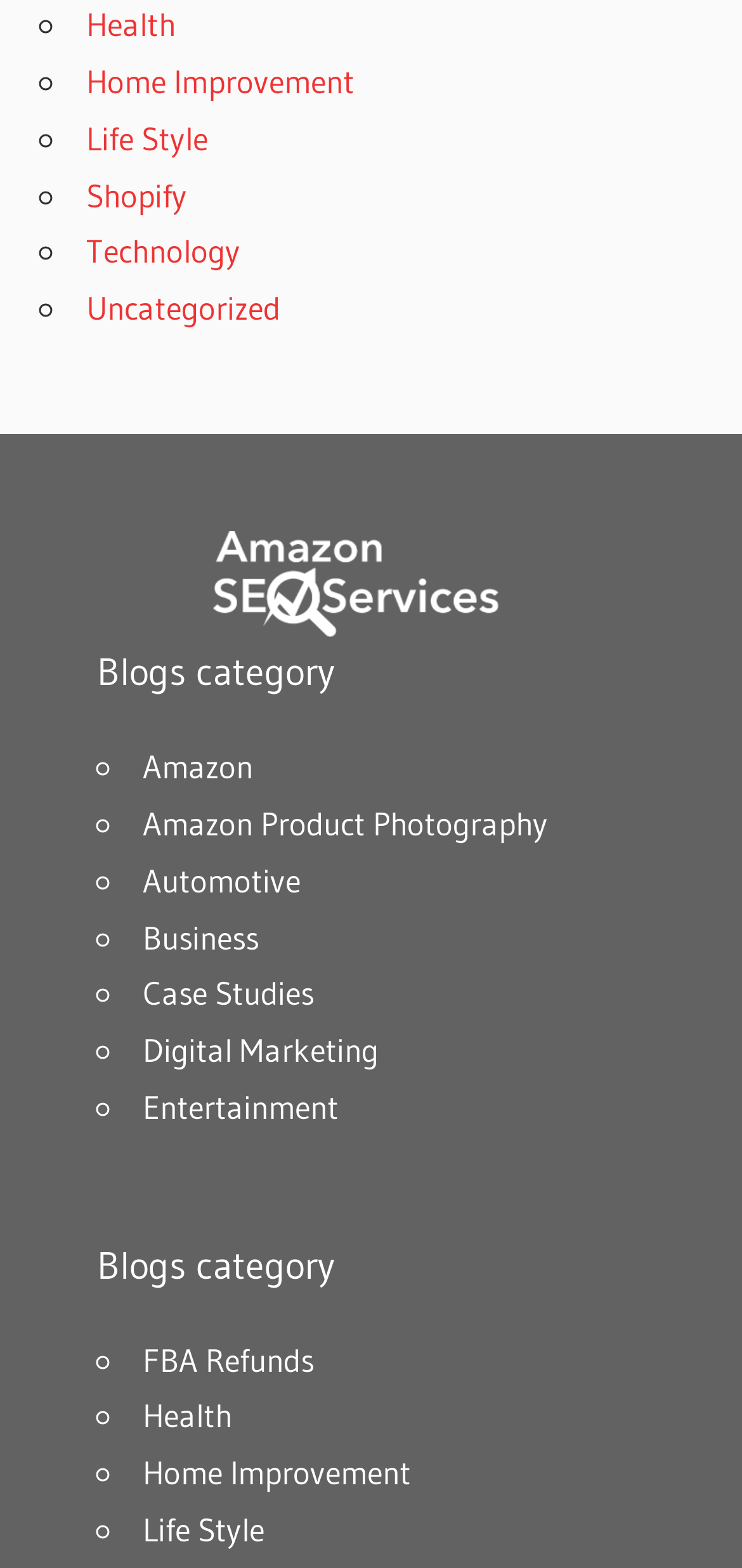Answer the following query concisely with a single word or phrase:
How many links are there in the top section?

5